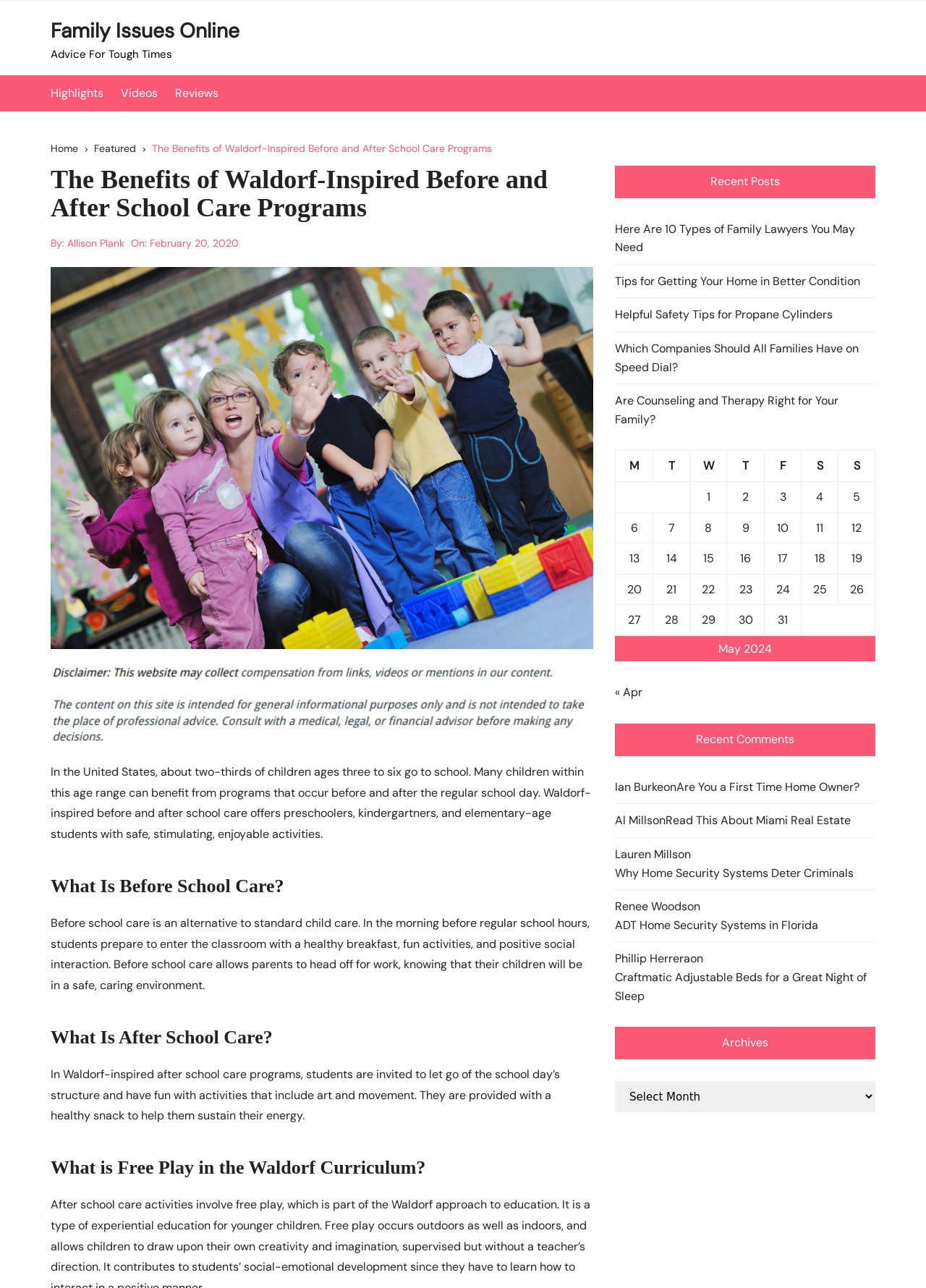Please specify the bounding box coordinates of the clickable region to carry out the following instruction: "Read the article by Allison Plank". The coordinates should be four float numbers between 0 and 1, in the format [left, top, right, bottom].

[0.073, 0.183, 0.134, 0.195]